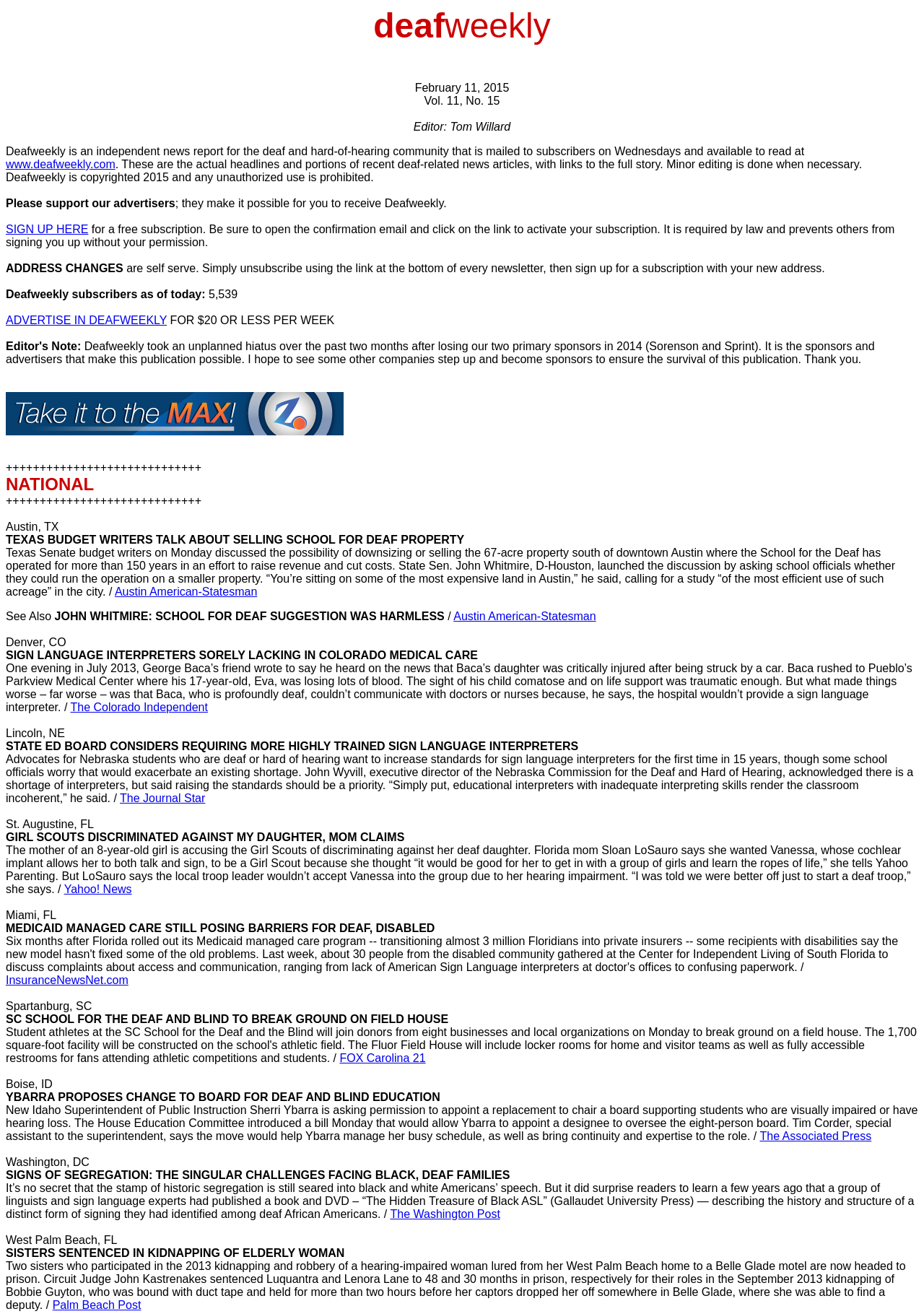Present a detailed account of what is displayed on the webpage.

The webpage is titled "Deafweekly February 11, 2015" and appears to be a newsletter or publication focused on news and articles related to the deaf and hard-of-hearing community. 

At the top of the page, there is a header section with the title, followed by a brief description of Deafweekly and its purpose. Below this, there is a section with links to subscribe or advertise in Deafweekly.

The main content of the page is divided into several sections, each with a heading indicating the location of the news article, such as "NATIONAL", "Austin, TX", "Denver, CO", and so on. Each section contains a news article or a brief summary of a news story, often with a link to the original source. The articles cover a range of topics, including education, healthcare, and social issues affecting the deaf and hard-of-hearing community.

There are a total of 11 news articles or summaries, each with a brief title and a few paragraphs of text. The articles are arranged in a vertical column, with the most recent or prominent articles at the top. 

Throughout the page, there are also several links to external sources, such as news websites and publications, which provide more information on the topics covered in the articles.